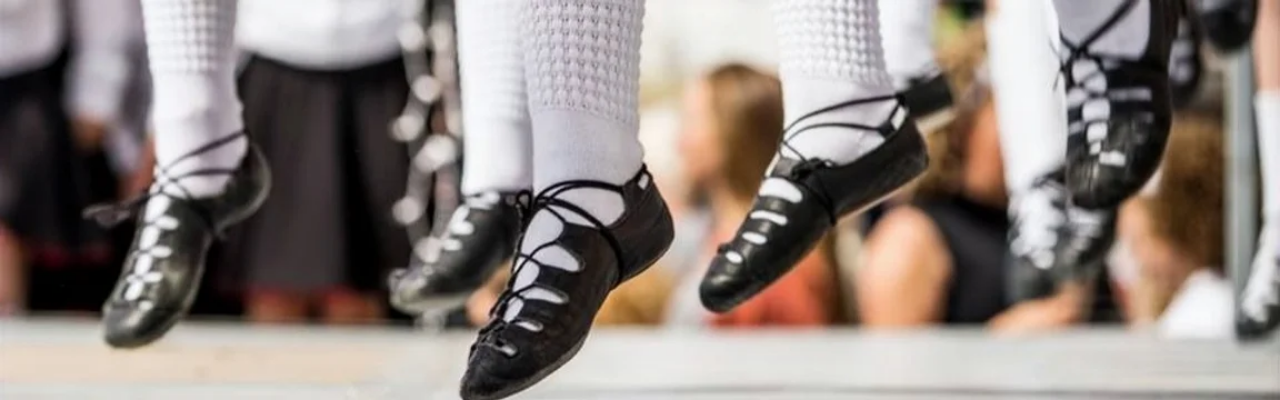What color are the dancers' socks?
Based on the screenshot, provide a one-word or short-phrase response.

White